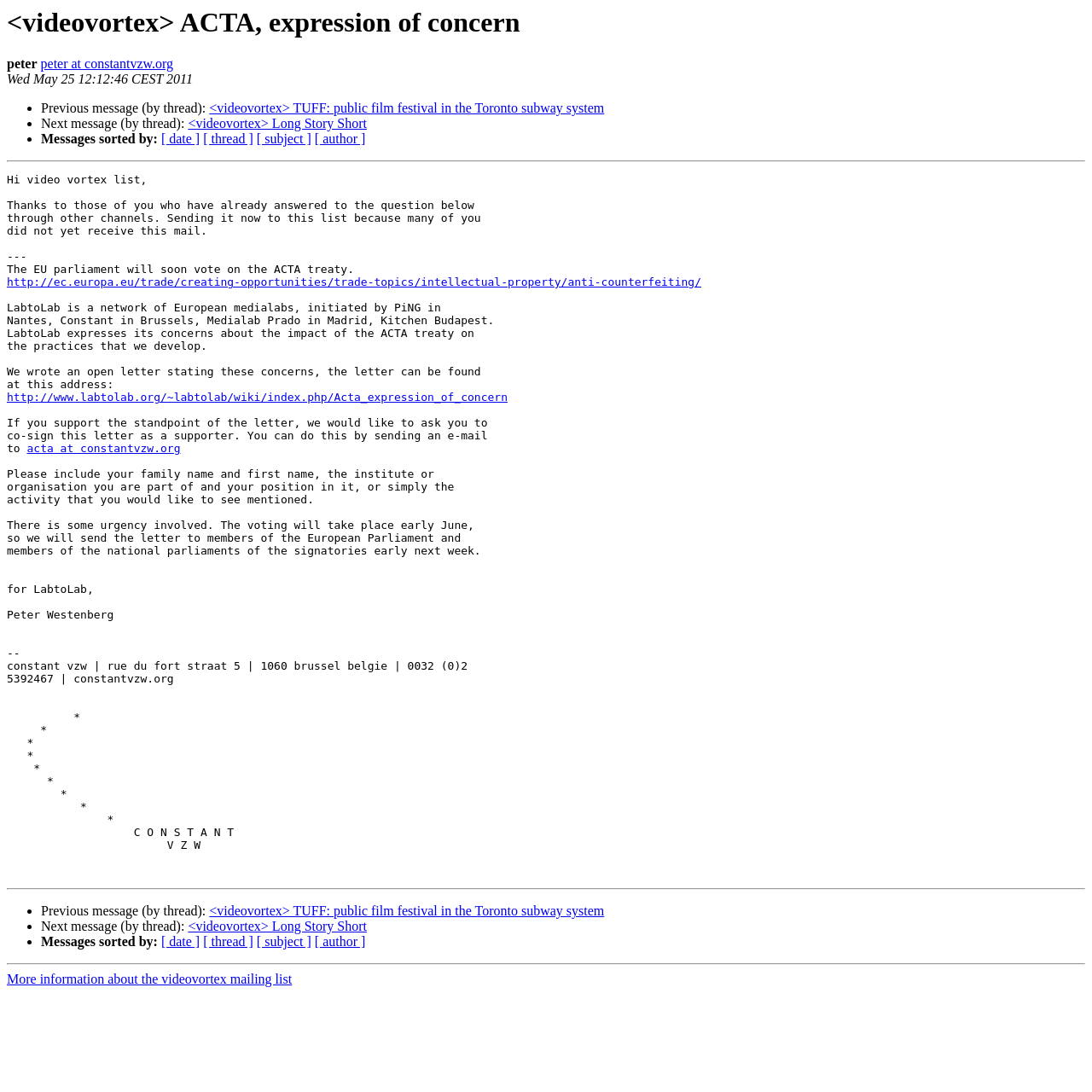What is the deadline for sending the letter to members of the European Parliament? Examine the screenshot and reply using just one word or a brief phrase.

Early next week